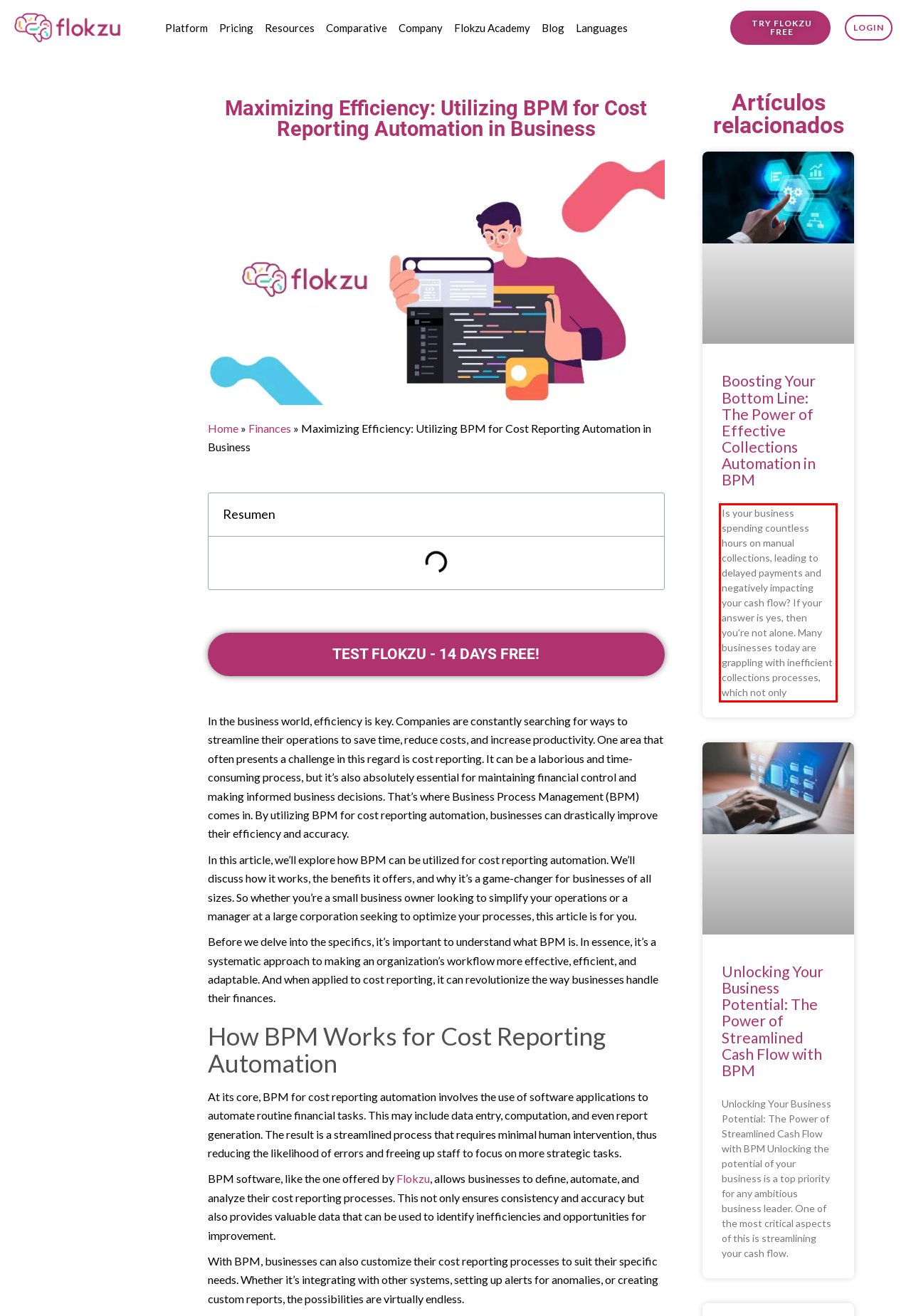You have a screenshot of a webpage where a UI element is enclosed in a red rectangle. Perform OCR to capture the text inside this red rectangle.

Is your business spending countless hours on manual collections, leading to delayed payments and negatively impacting your cash flow? If your answer is yes, then you’re not alone. Many businesses today are grappling with inefficient collections processes, which not only